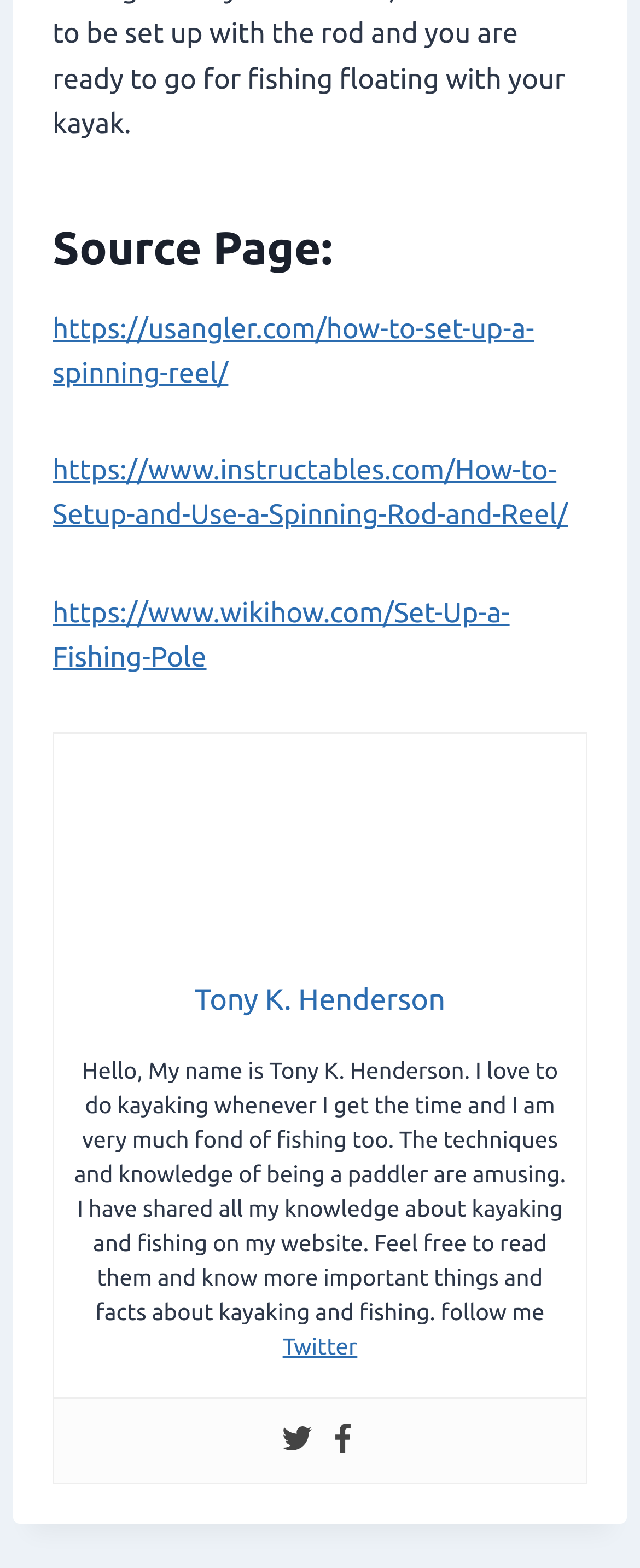Provide the bounding box coordinates for the specified HTML element described in this description: "Tony K. Henderson". The coordinates should be four float numbers ranging from 0 to 1, in the format [left, top, right, bottom].

[0.304, 0.627, 0.696, 0.648]